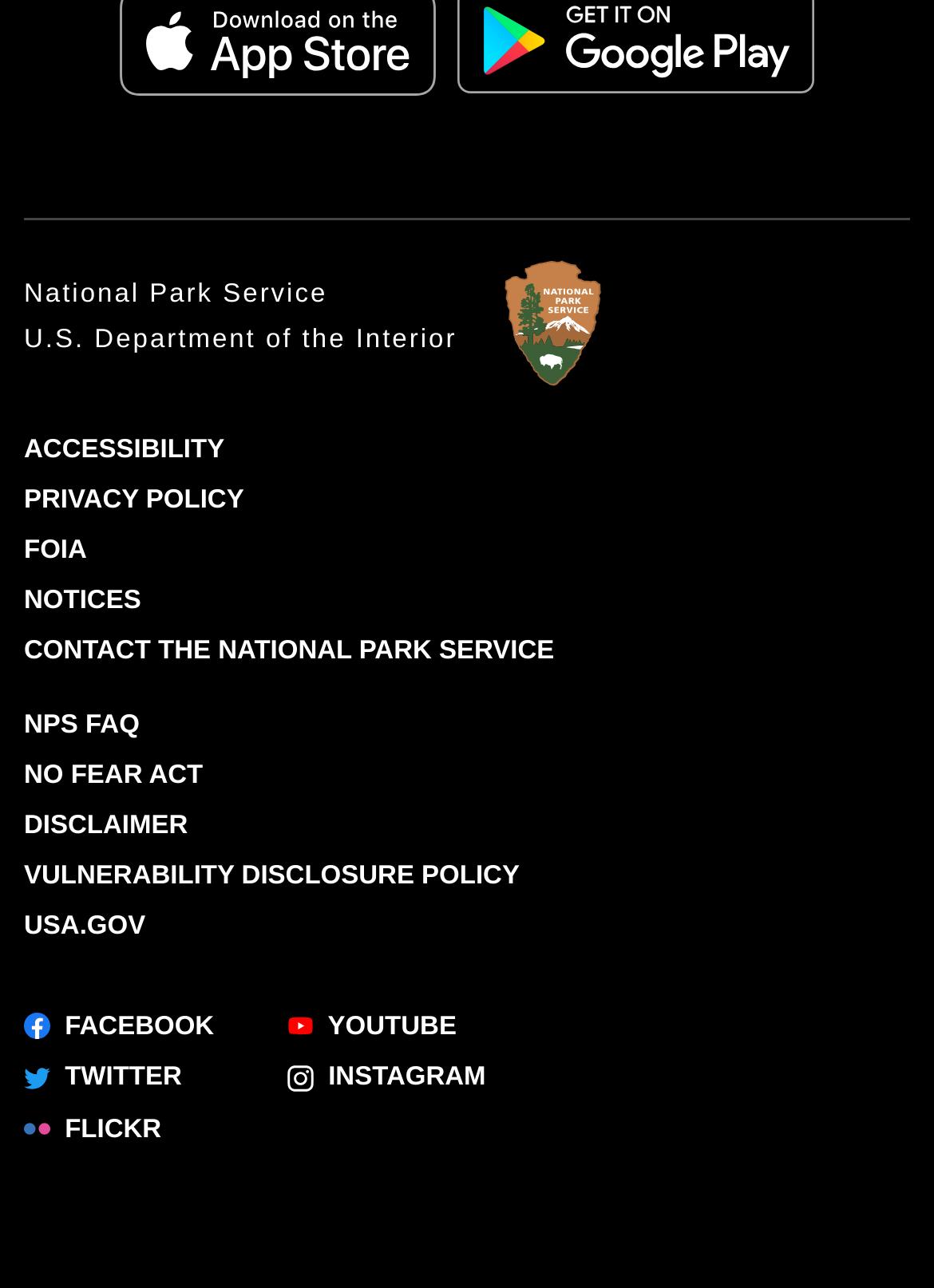Provide the bounding box coordinates for the UI element that is described by this text: "U.S. Department of the Interior". The coordinates should be in the form of four float numbers between 0 and 1: [left, top, right, bottom].

[0.026, 0.248, 0.489, 0.284]